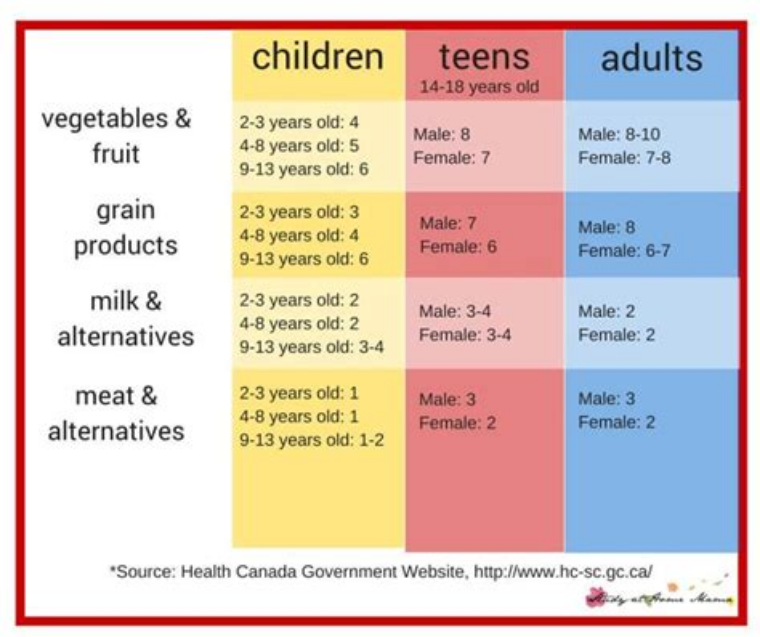What is the age range for school-aged children?
Analyze the screenshot and provide a detailed answer to the question.

According to the caption, the age range for school-aged children is divided into two categories: 4-8 years and 9-13 years, which are specified in the chart as different age ranges for nutritional recommendations.